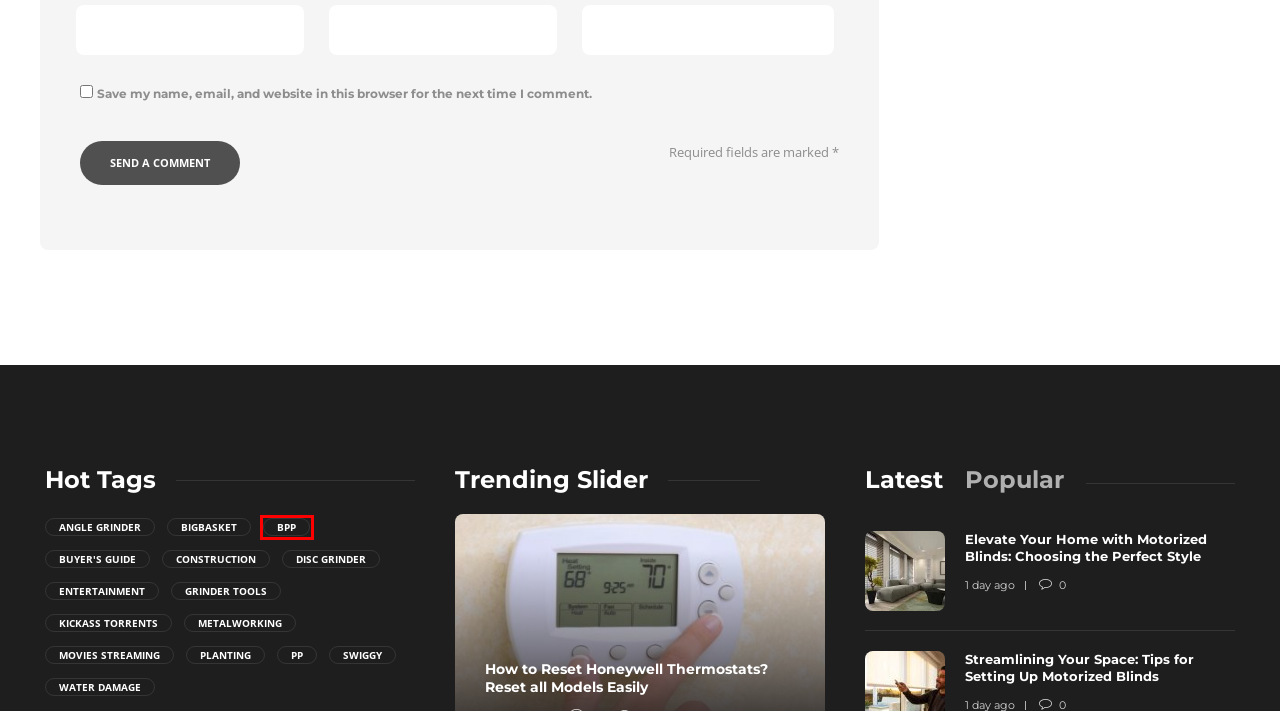Given a screenshot of a webpage with a red bounding box highlighting a UI element, choose the description that best corresponds to the new webpage after clicking the element within the red bounding box. Here are your options:
A. Disc Grinder Archives - HeckHome
B. Entertainment Archives - HeckHome
C. bpp Archives - HeckHome
D. BigBasket Archives - HeckHome
E. Angle Grinder Archives - HeckHome
F. Movies Streaming Archives - HeckHome
G. Construction Archives - HeckHome
H. Planting Archives - HeckHome

C